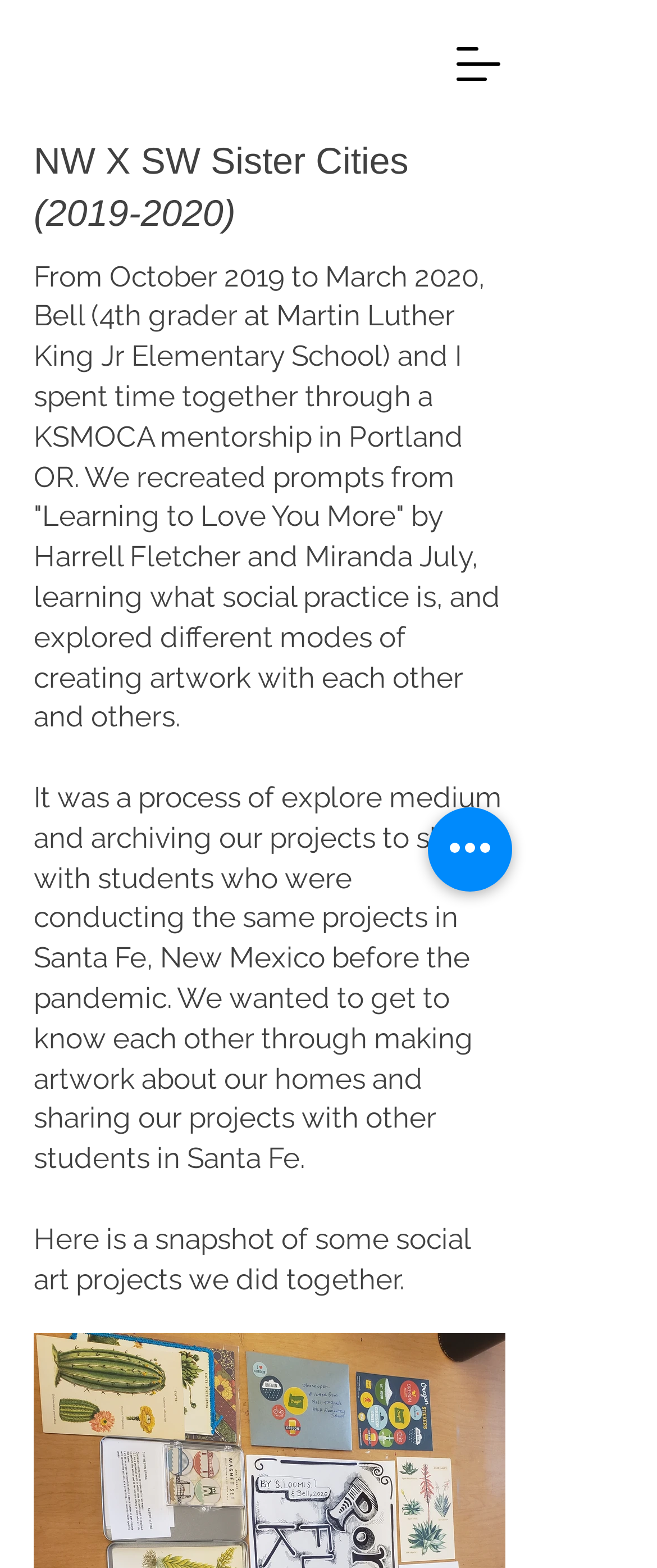Locate the bounding box of the UI element described in the following text: "(2019-2020)".

[0.051, 0.122, 0.359, 0.149]